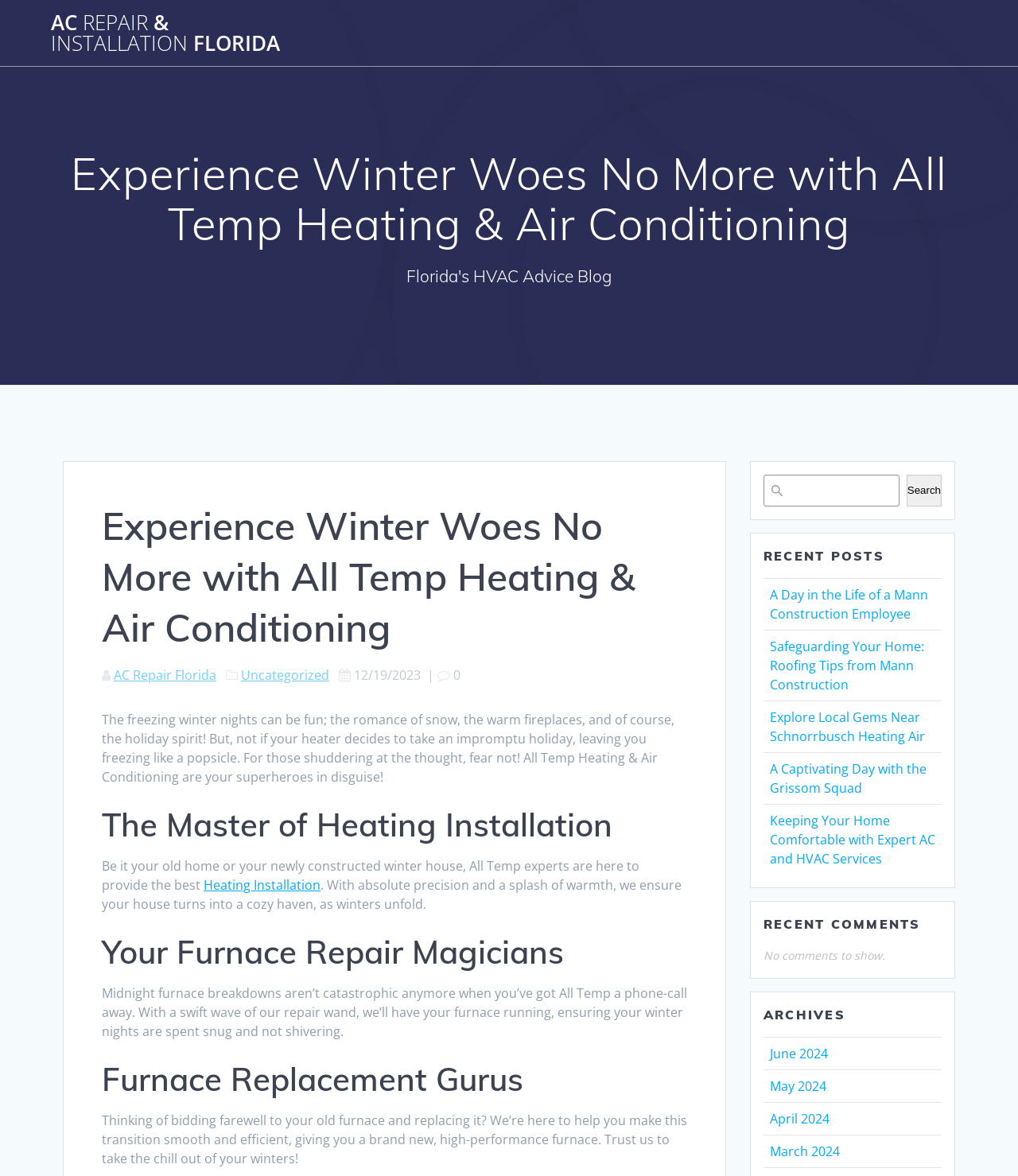What is the purpose of the search box?
Provide a well-explained and detailed answer to the question.

The search box is located at the right side of the webpage, and it has a button labeled 'Search'. This suggests that the purpose of the search box is to allow users to search for specific content within the website.